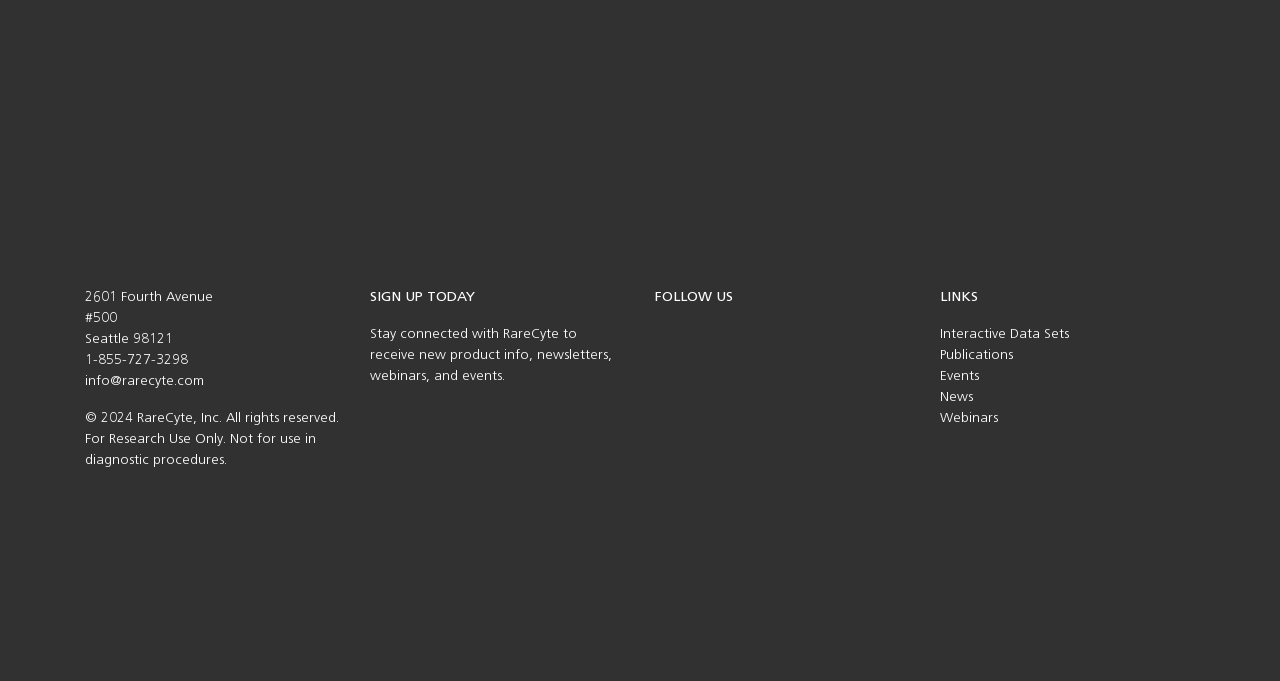How can I contact RareCyte?
Please answer the question with as much detail and depth as you can.

The contact information of RareCyte is provided in the top-left section of the webpage, where it is written in a static text element as '1-855-727-3298' and also as a link element 'info@rarecyte.com'.